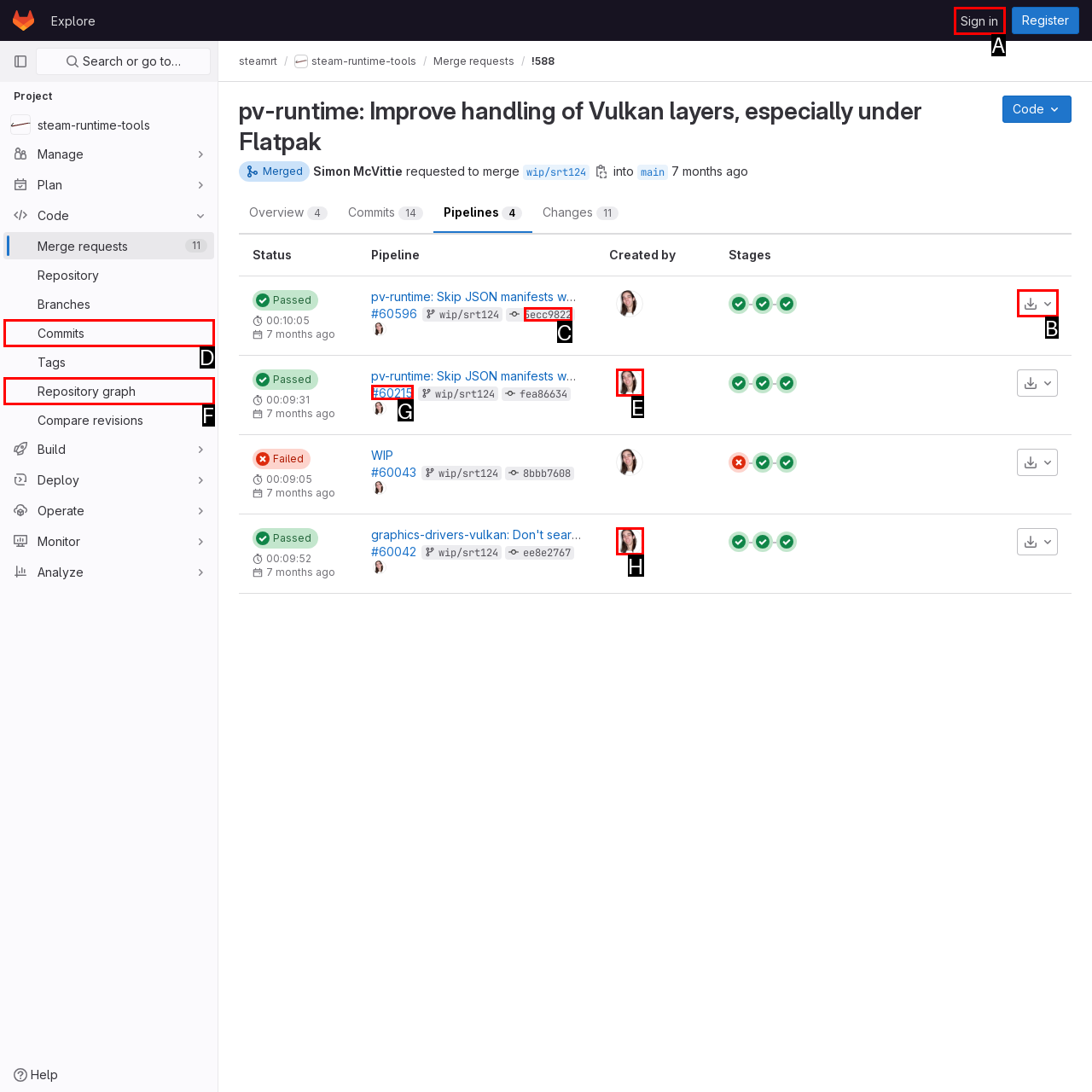Based on the description: #60215, find the HTML element that matches it. Provide your answer as the letter of the chosen option.

G